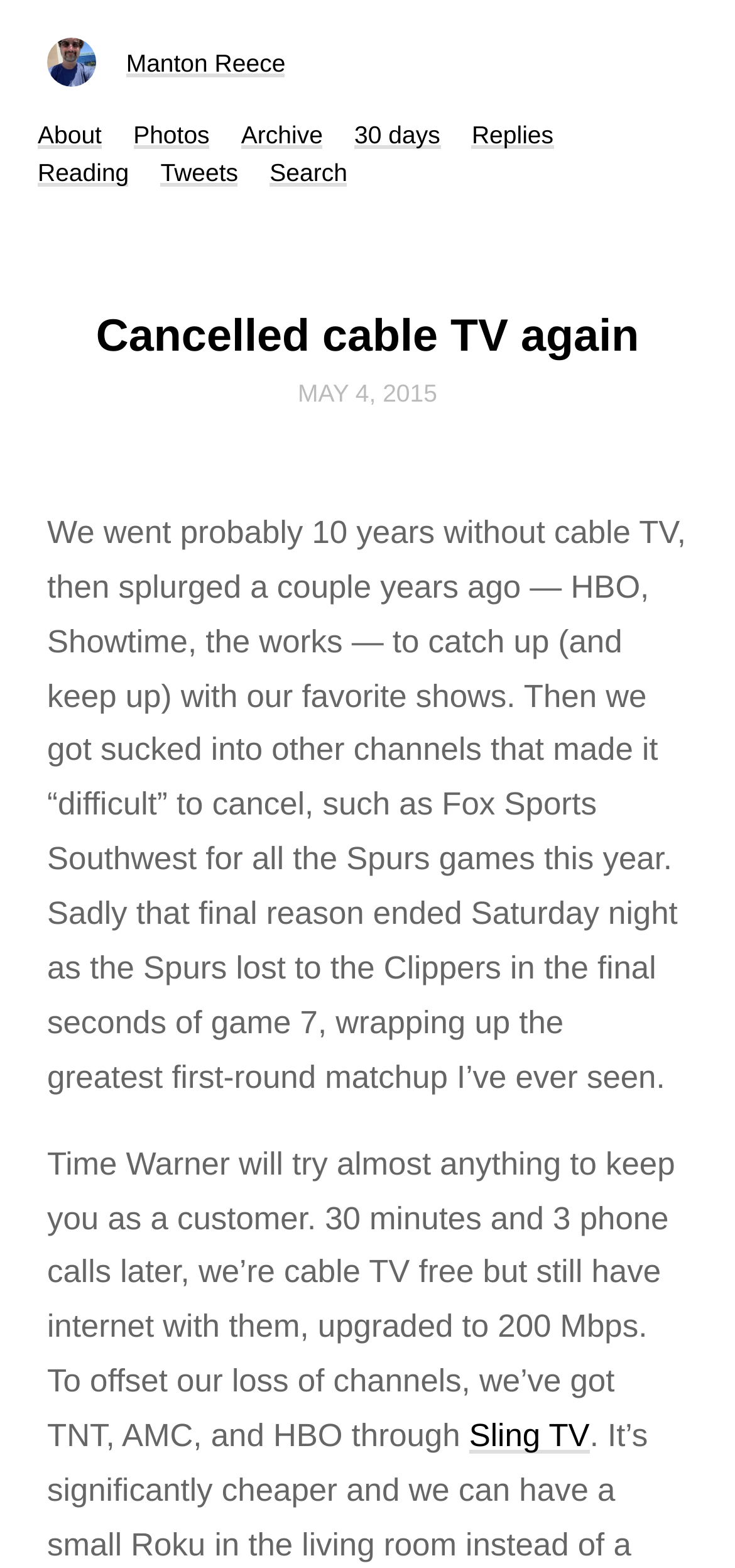Please locate the bounding box coordinates of the element that should be clicked to complete the given instruction: "search for something".

[0.367, 0.101, 0.473, 0.119]